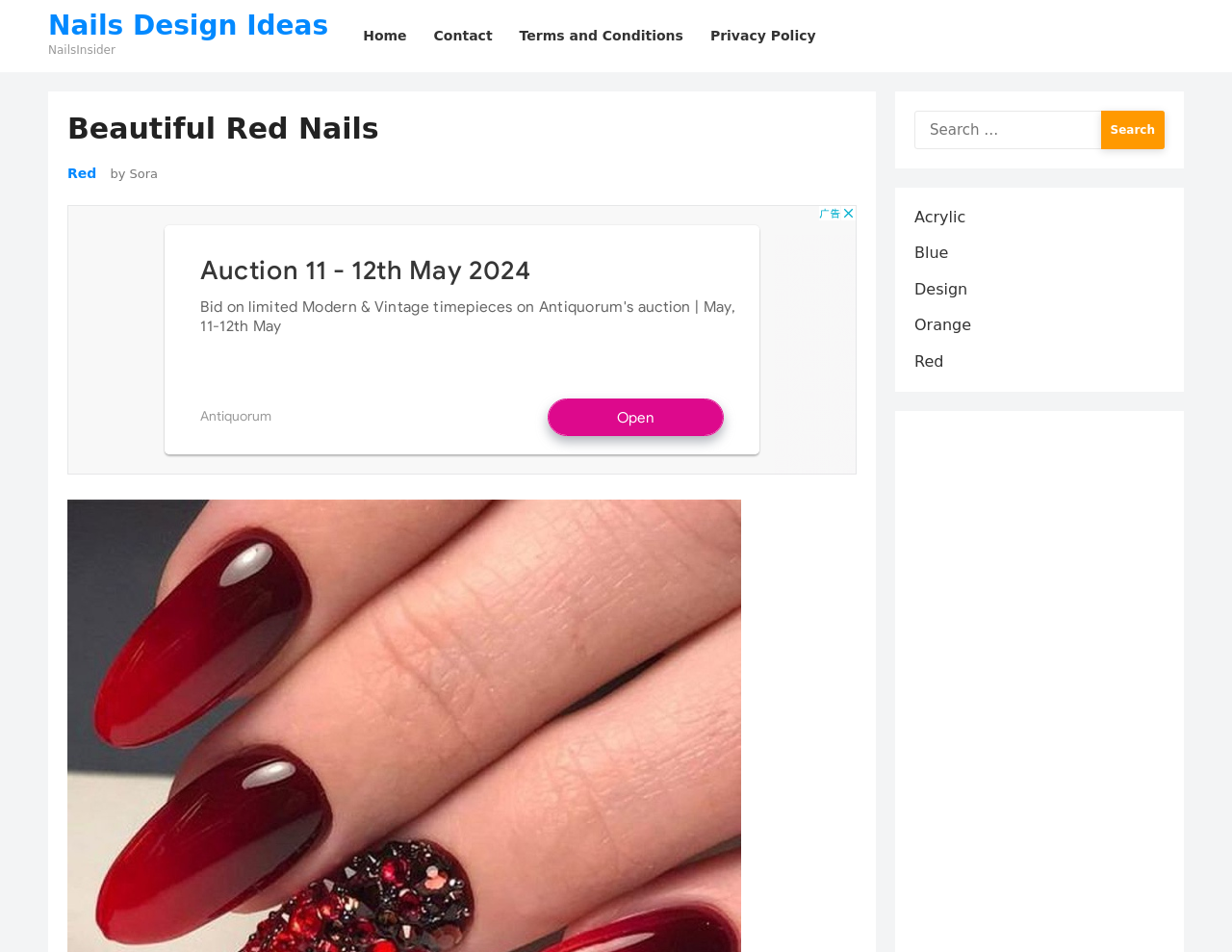Using details from the image, please answer the following question comprehensively:
What is the author of the 'Beautiful Red Nails' post?

The author of the 'Beautiful Red Nails' post is mentioned as 'Sora' in a static text element below the heading element.